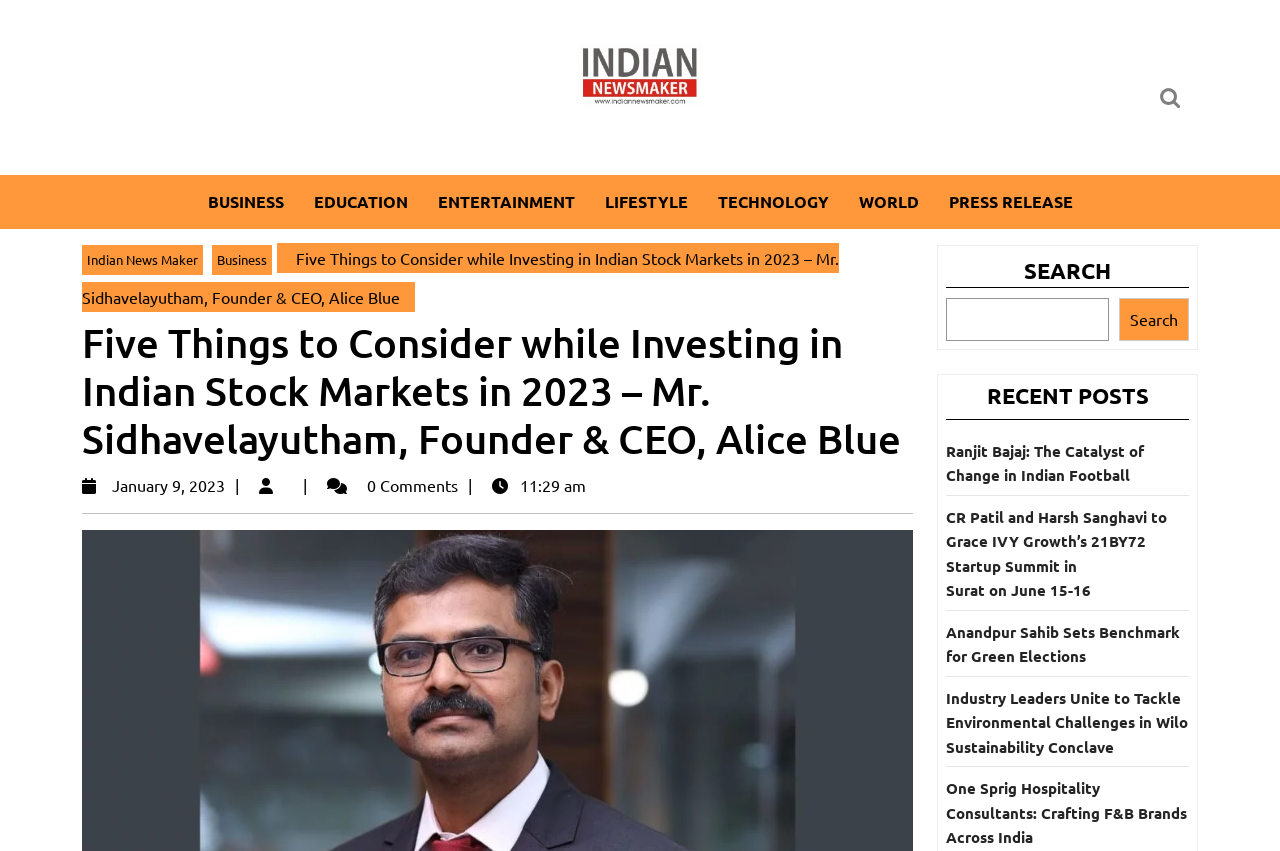How many recent posts are listed on the webpage?
From the image, provide a succinct answer in one word or a short phrase.

5